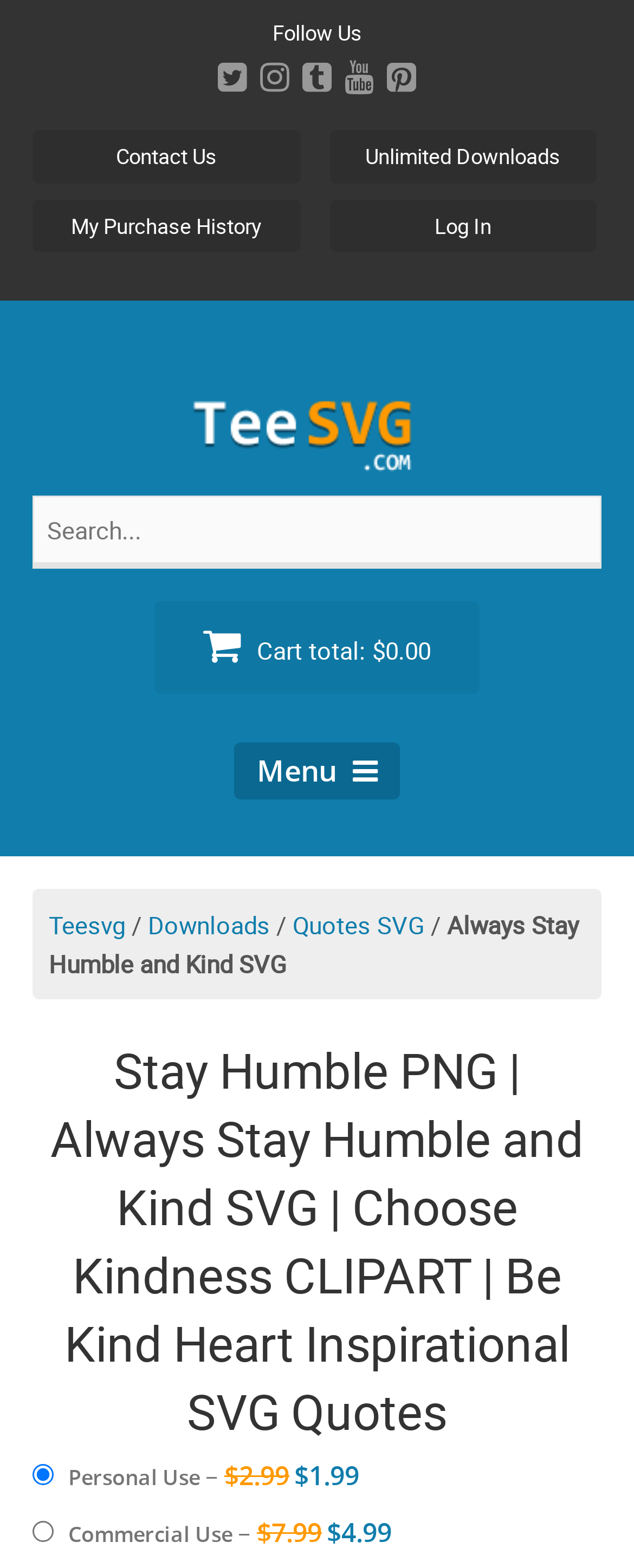Use a single word or phrase to answer the question: 
How many search boxes are there?

1